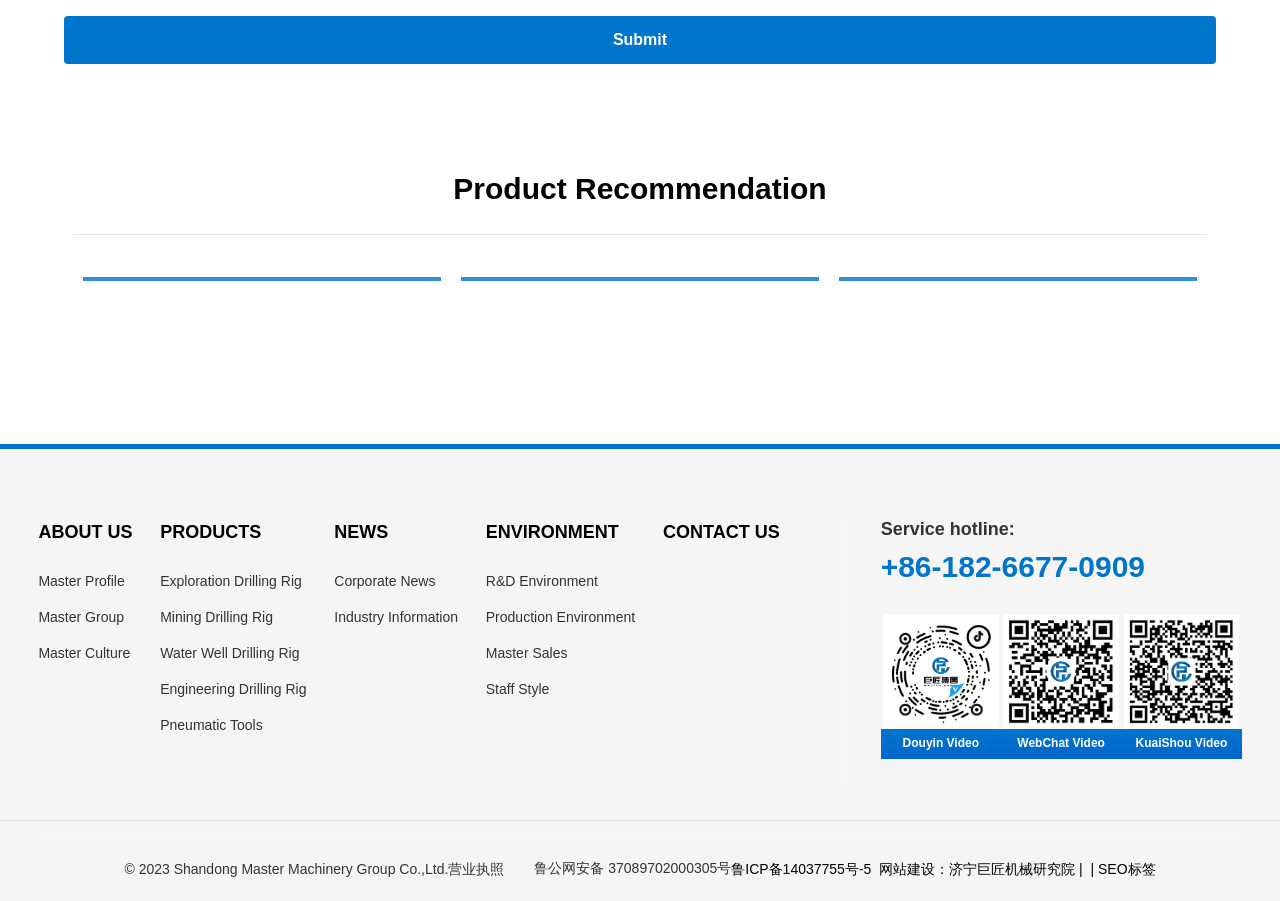Locate the bounding box coordinates of the element's region that should be clicked to carry out the following instruction: "View the 'QYD-400 Fully Hydraulic Core Exploration Drilling Rig' product". The coordinates need to be four float numbers between 0 and 1, i.e., [left, top, right, bottom].

[0.065, 0.281, 0.345, 0.299]